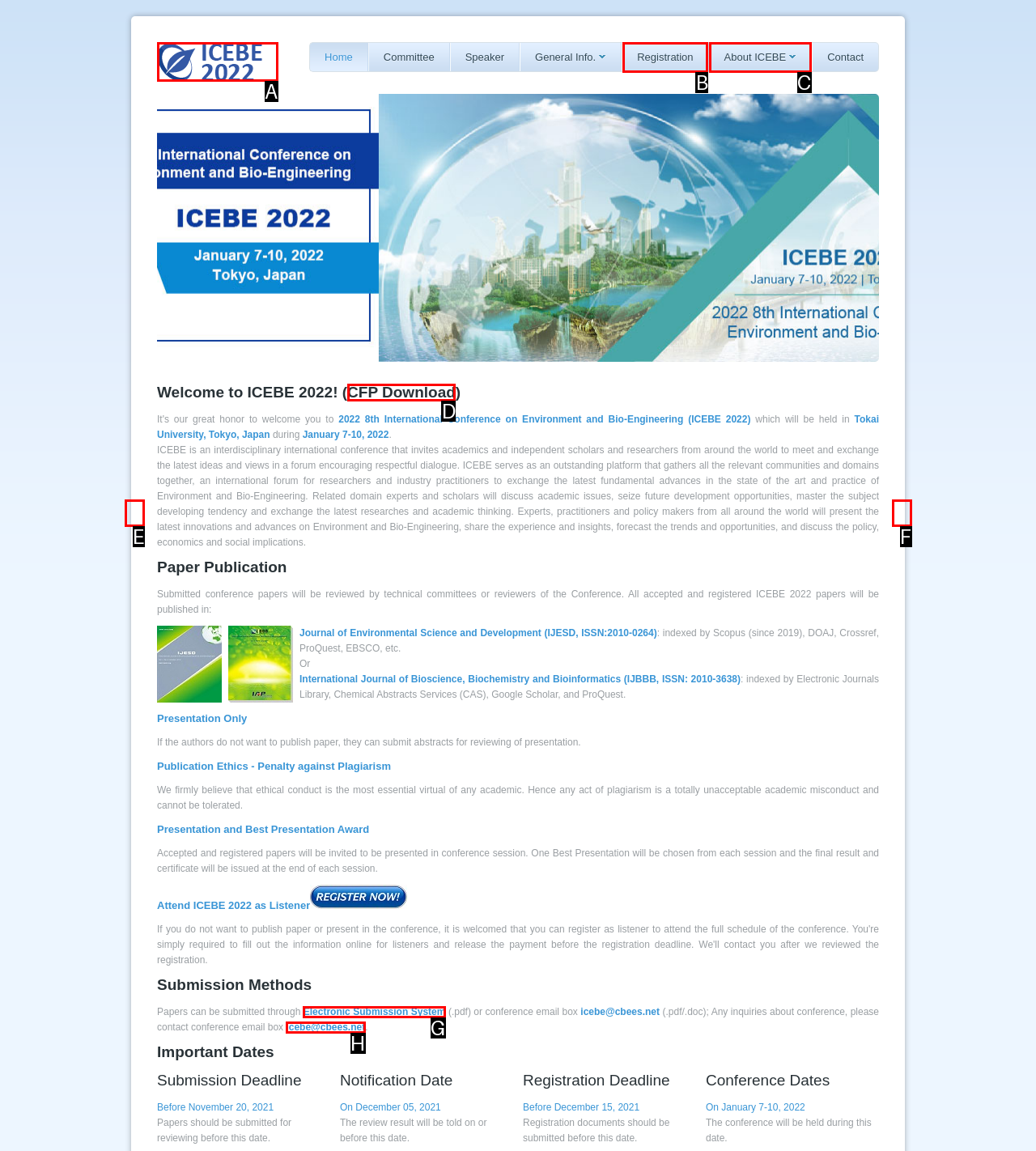Tell me which one HTML element best matches the description: About ICEBE Answer with the option's letter from the given choices directly.

C